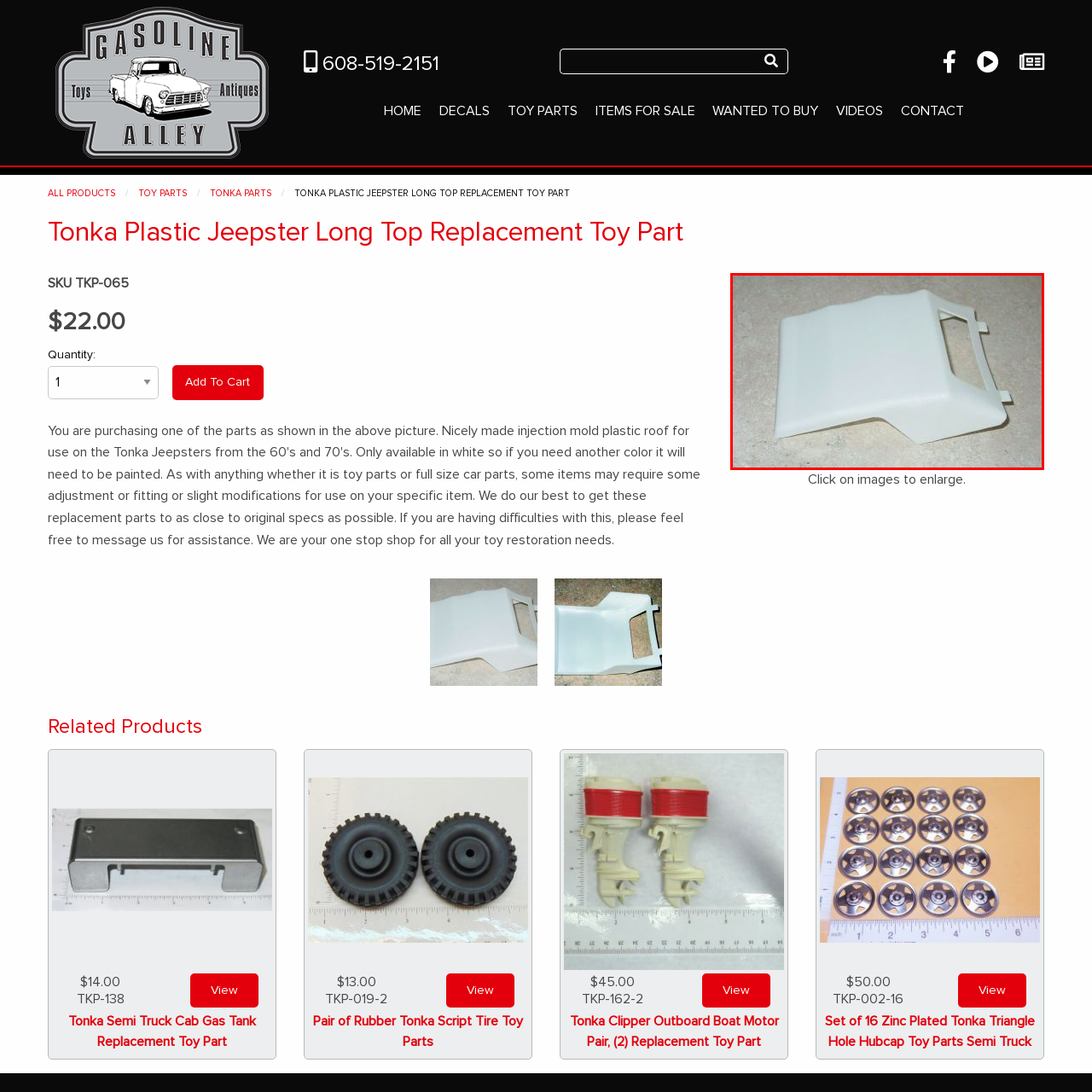Please analyze the image enclosed within the red bounding box and provide a comprehensive answer to the following question based on the image: Where can this replacement part be purchased?

The caption explicitly states that the replacement part is available for purchase at Gasoline Alley Toys & Antiques, which is likely a store or online marketplace that specializes in toys and antiques.